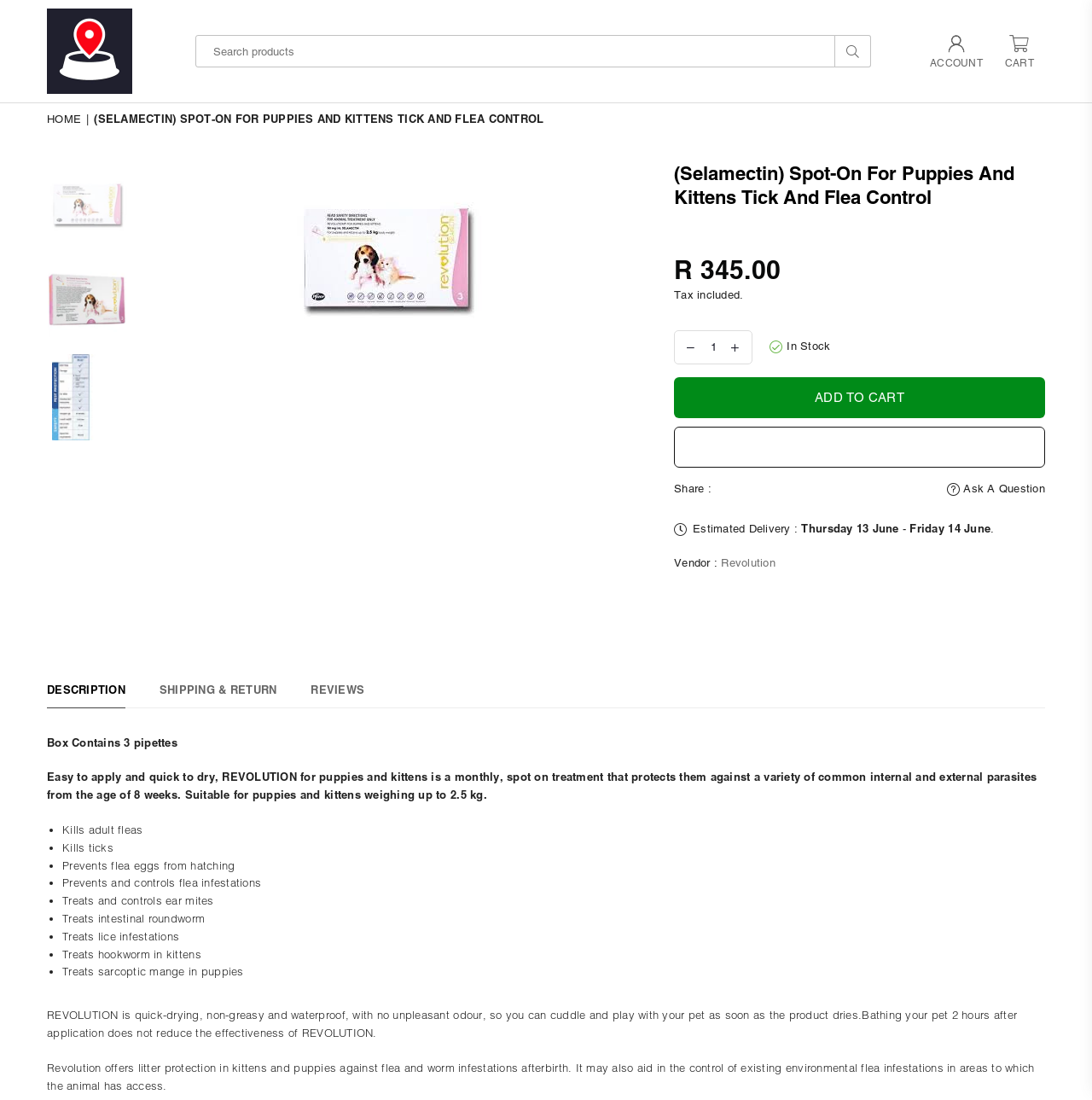Determine the bounding box coordinates of the clickable region to follow the instruction: "View description".

[0.043, 0.619, 0.115, 0.643]